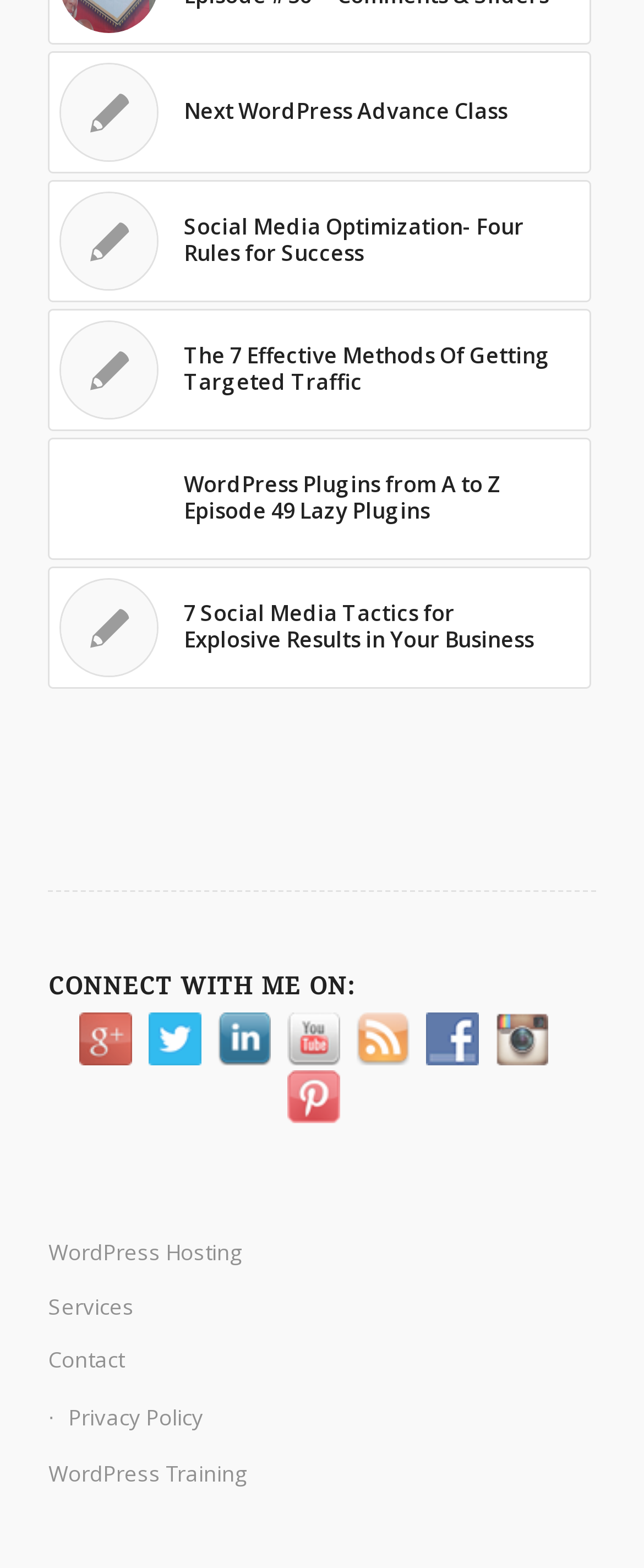Please identify the bounding box coordinates of the clickable element to fulfill the following instruction: "Contact the author". The coordinates should be four float numbers between 0 and 1, i.e., [left, top, right, bottom].

[0.075, 0.851, 0.925, 0.885]